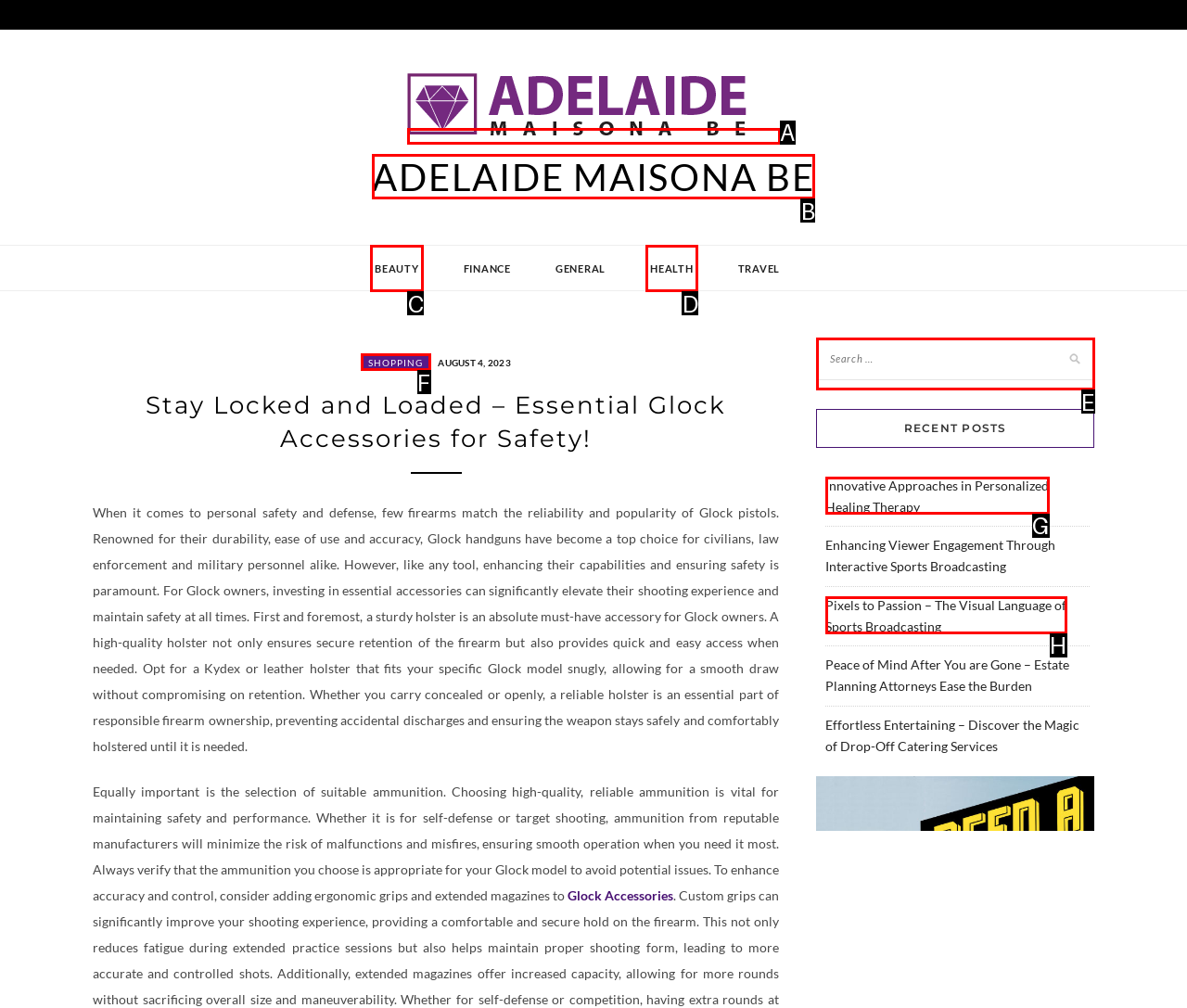Identify the appropriate lettered option to execute the following task: Search for something
Respond with the letter of the selected choice.

E